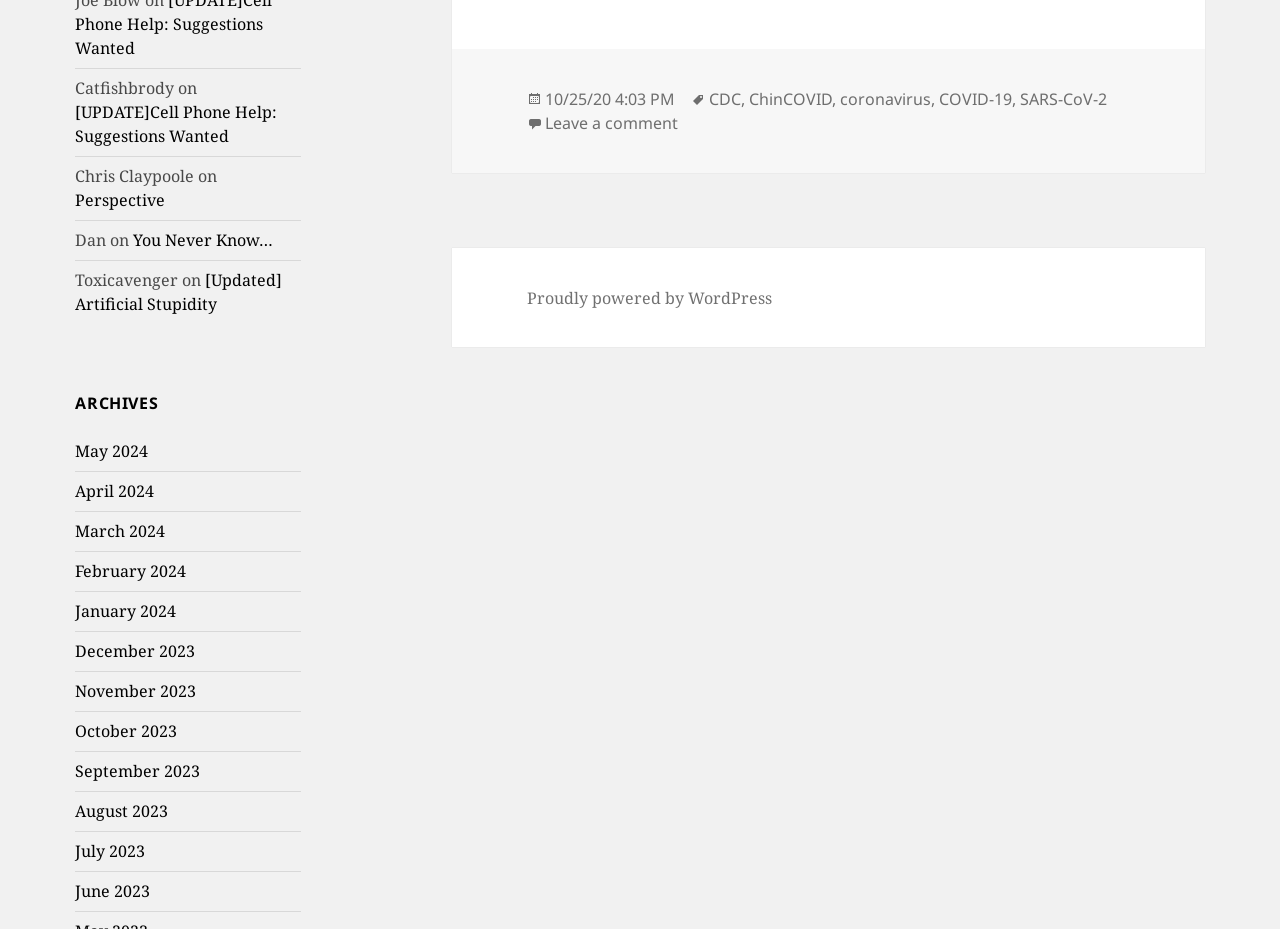Predict the bounding box coordinates for the UI element described as: "Proudly powered by WordPress". The coordinates should be four float numbers between 0 and 1, presented as [left, top, right, bottom].

[0.412, 0.309, 0.603, 0.333]